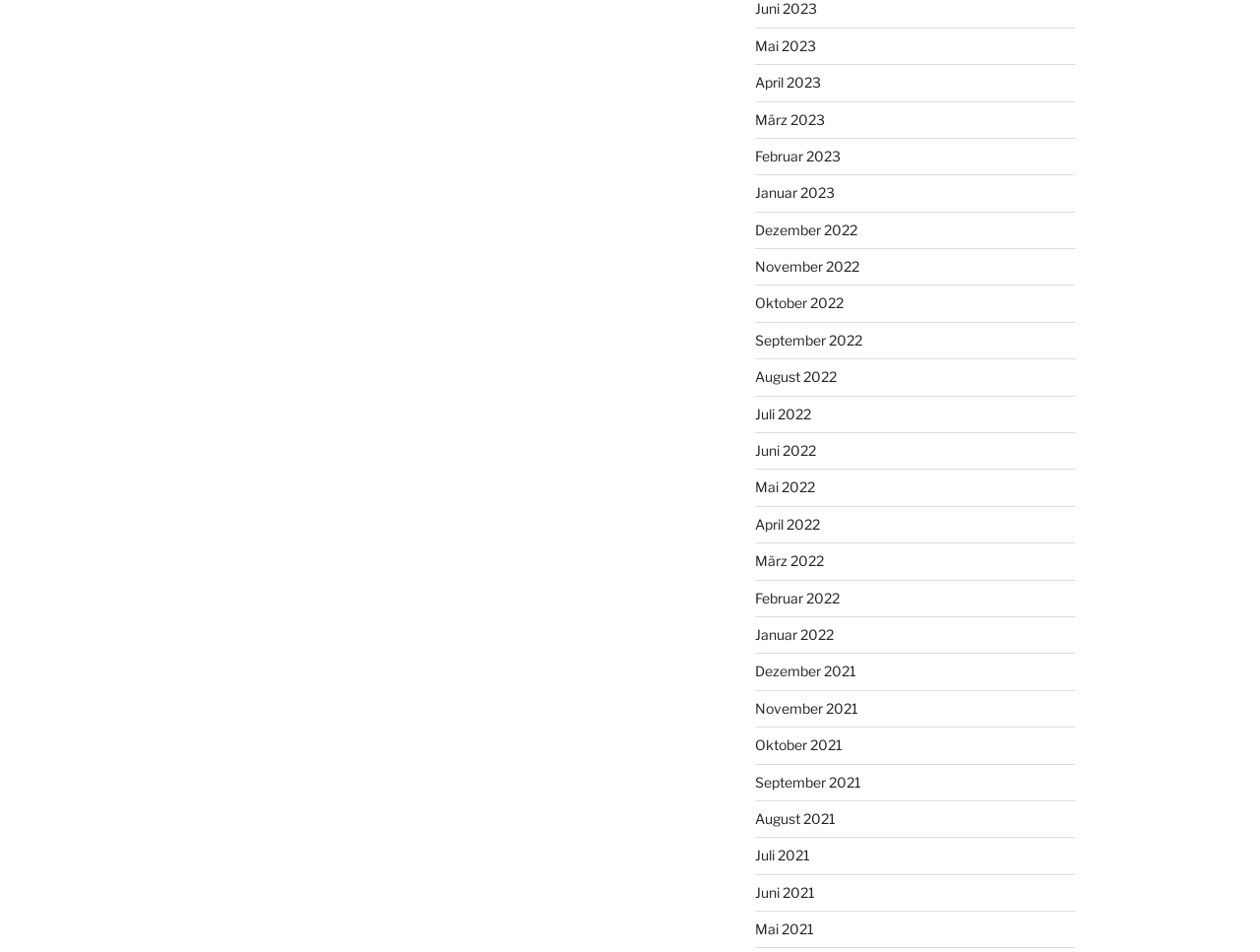Answer the question in a single word or phrase:
What is the latest month listed?

Juni 2023